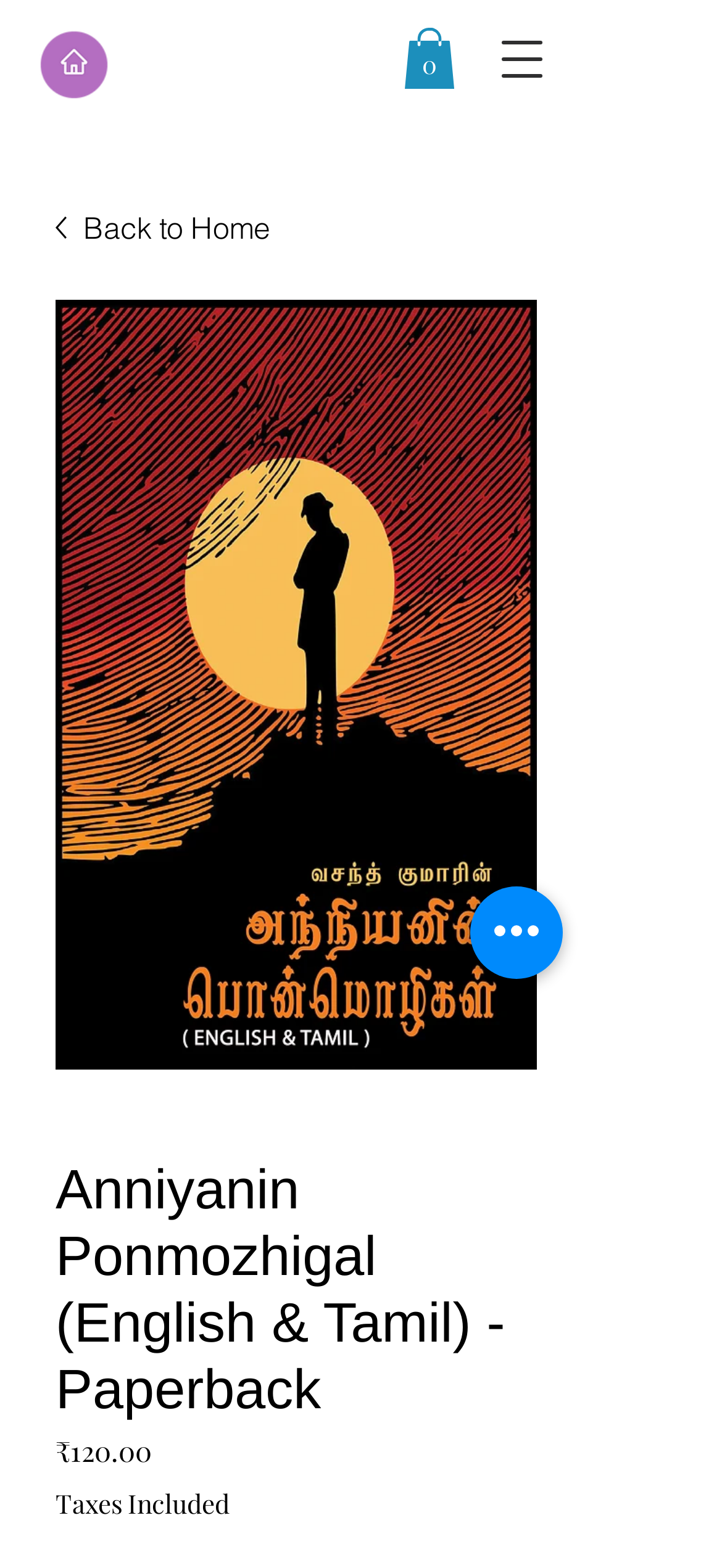What is the name of the book?
Please provide a single word or phrase in response based on the screenshot.

Anniyanin Ponmozhigal